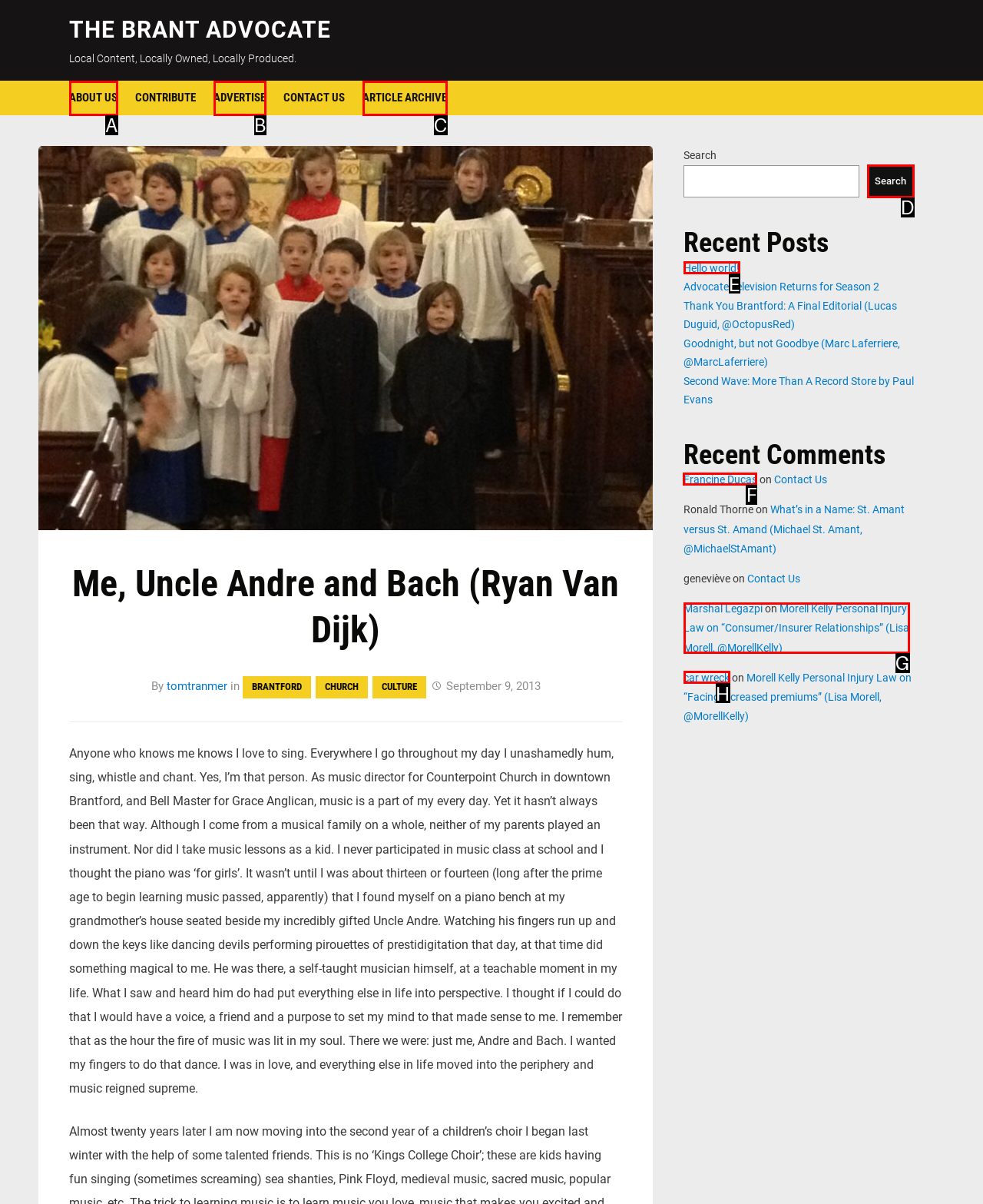Find the correct option to complete this instruction: Contact 'Francine Ducas'. Reply with the corresponding letter.

F